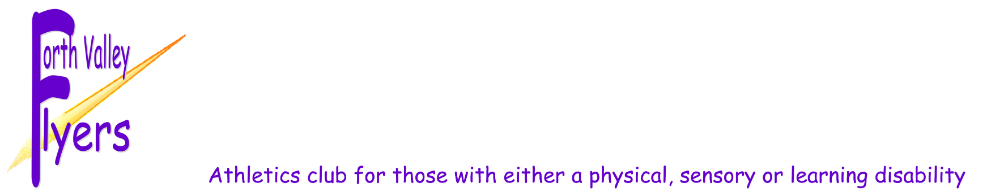Answer with a single word or phrase: 
What color is the accent in the dynamic graphic element?

orange